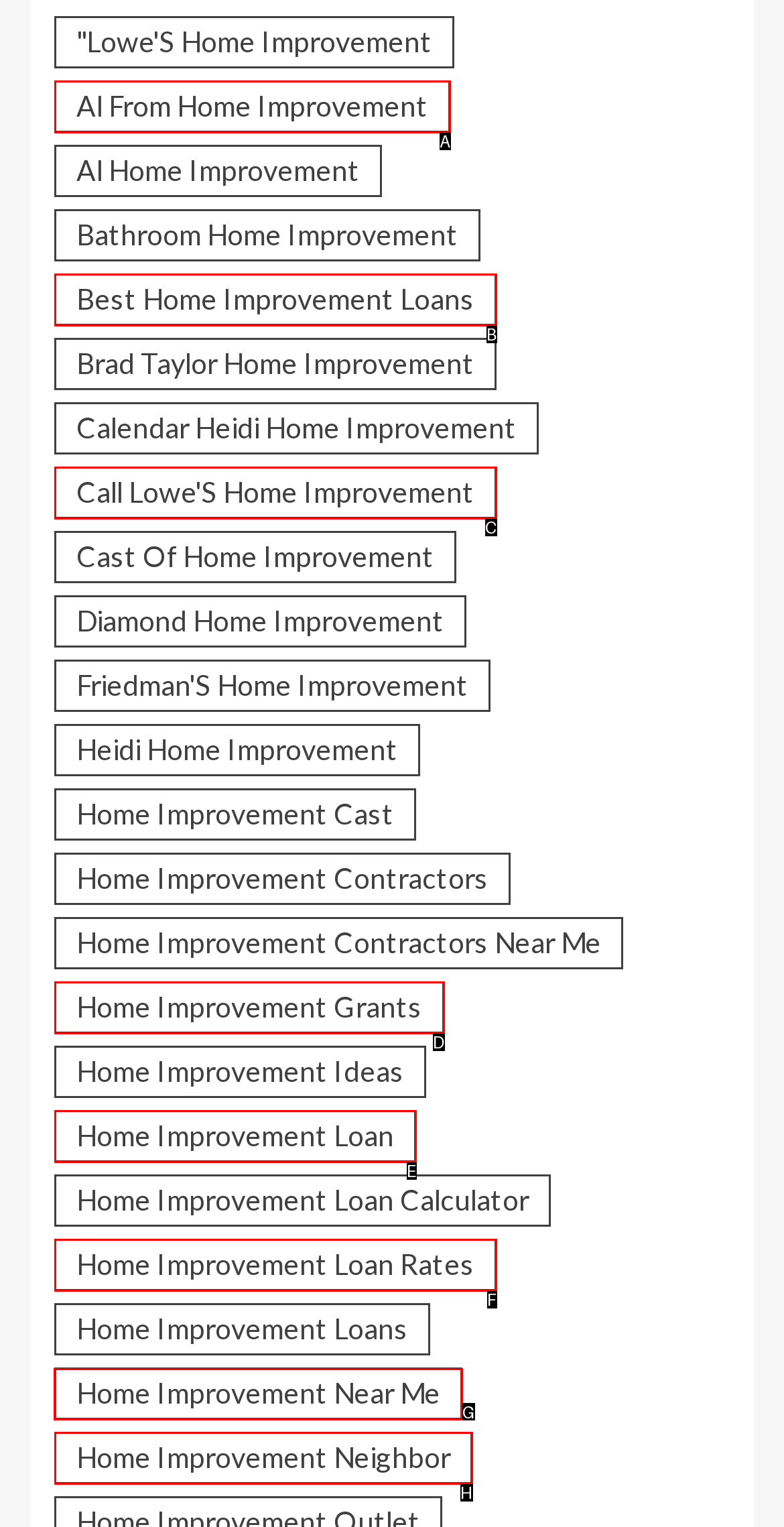Choose the letter of the UI element necessary for this task: Find Home Improvement Near Me
Answer with the correct letter.

G